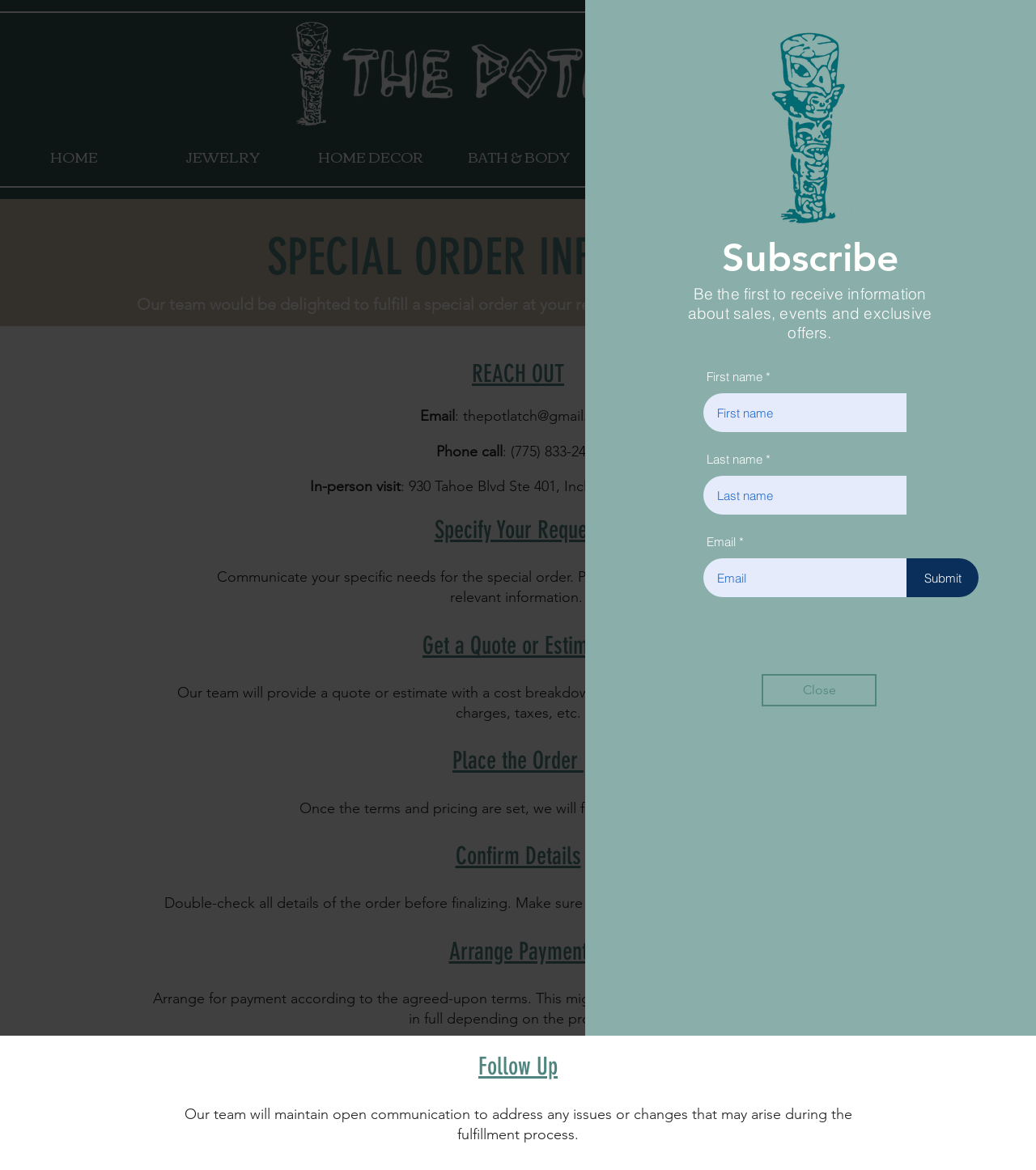Highlight the bounding box coordinates of the region I should click on to meet the following instruction: "Email thepotlatch@gmail.com".

[0.447, 0.348, 0.595, 0.363]